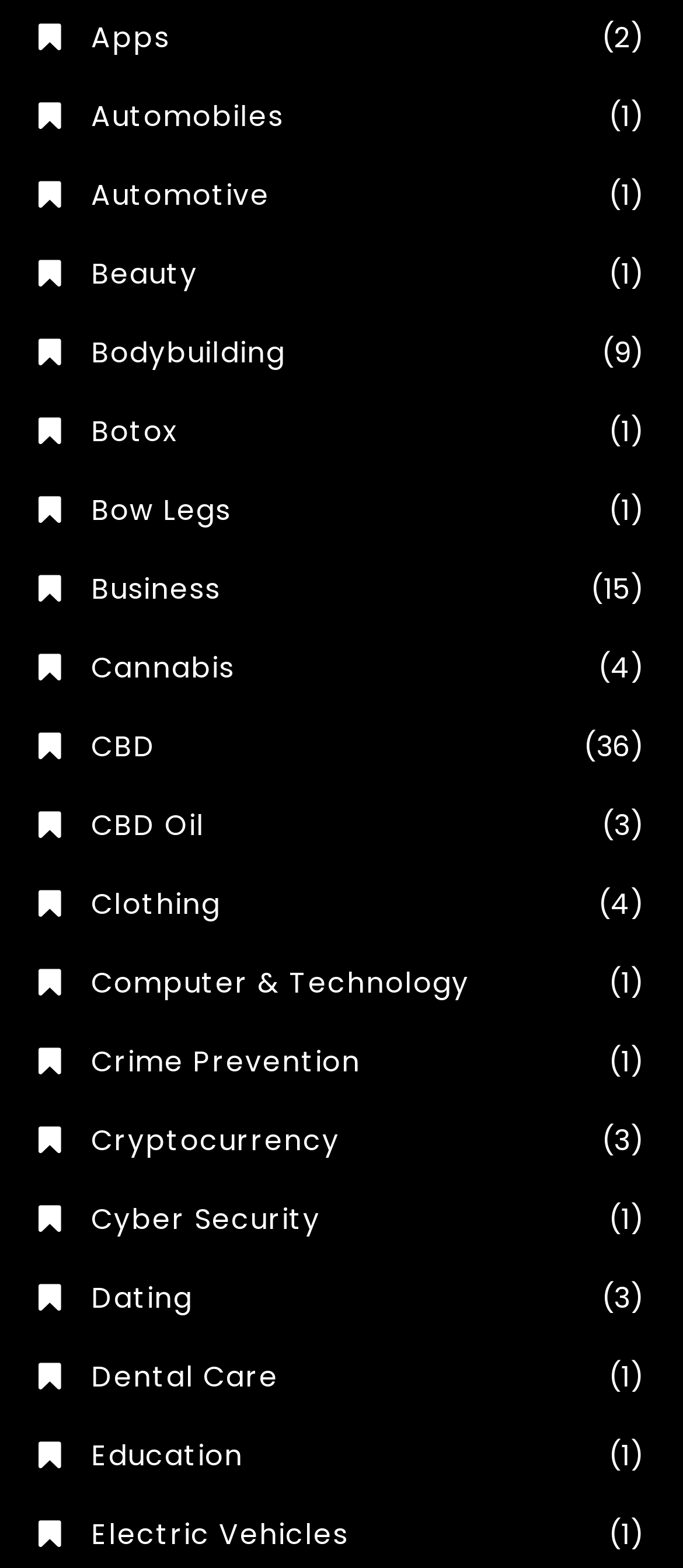Provide a one-word or short-phrase answer to the question:
How many categories have only one item?

7